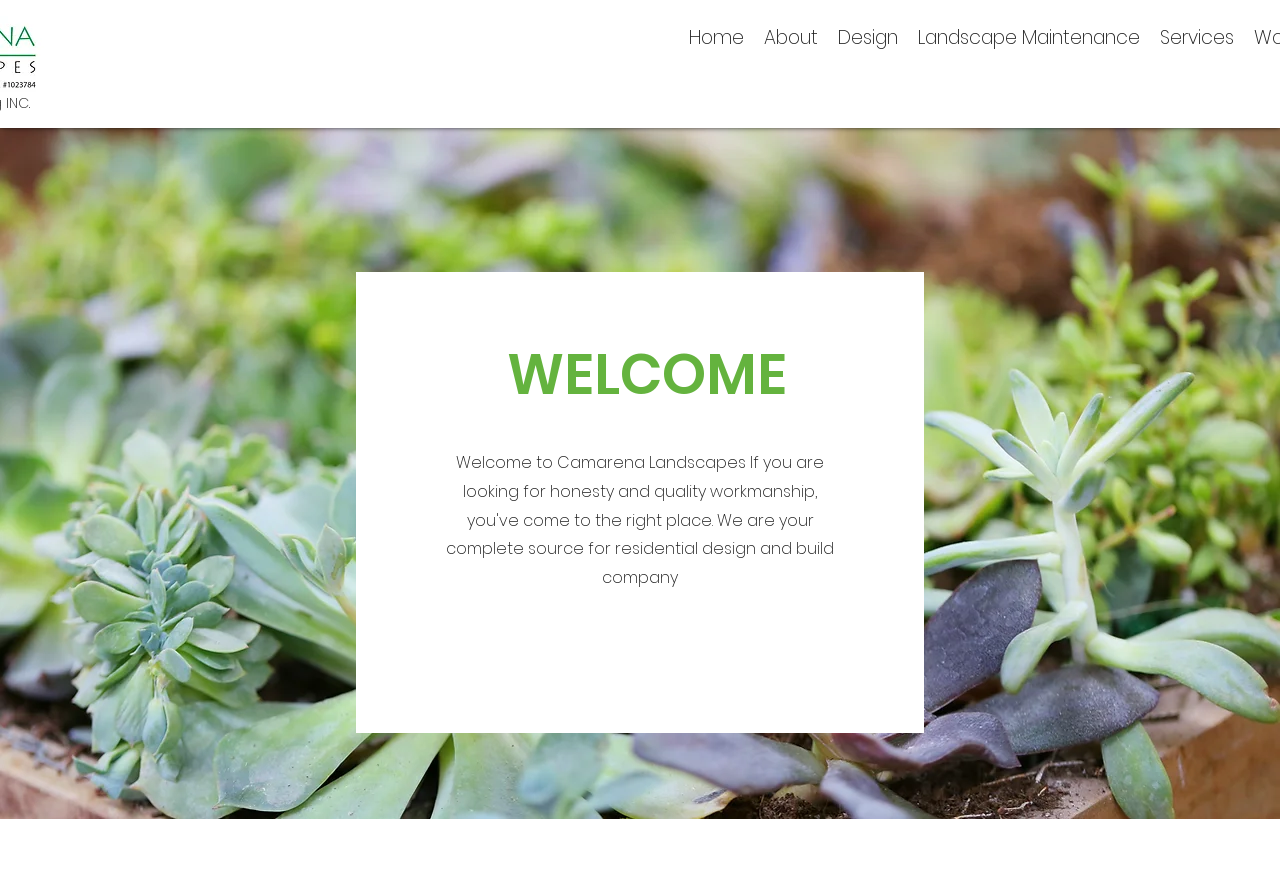What is the main image on the webpage?
Using the image, provide a concise answer in one word or a short phrase.

Plants